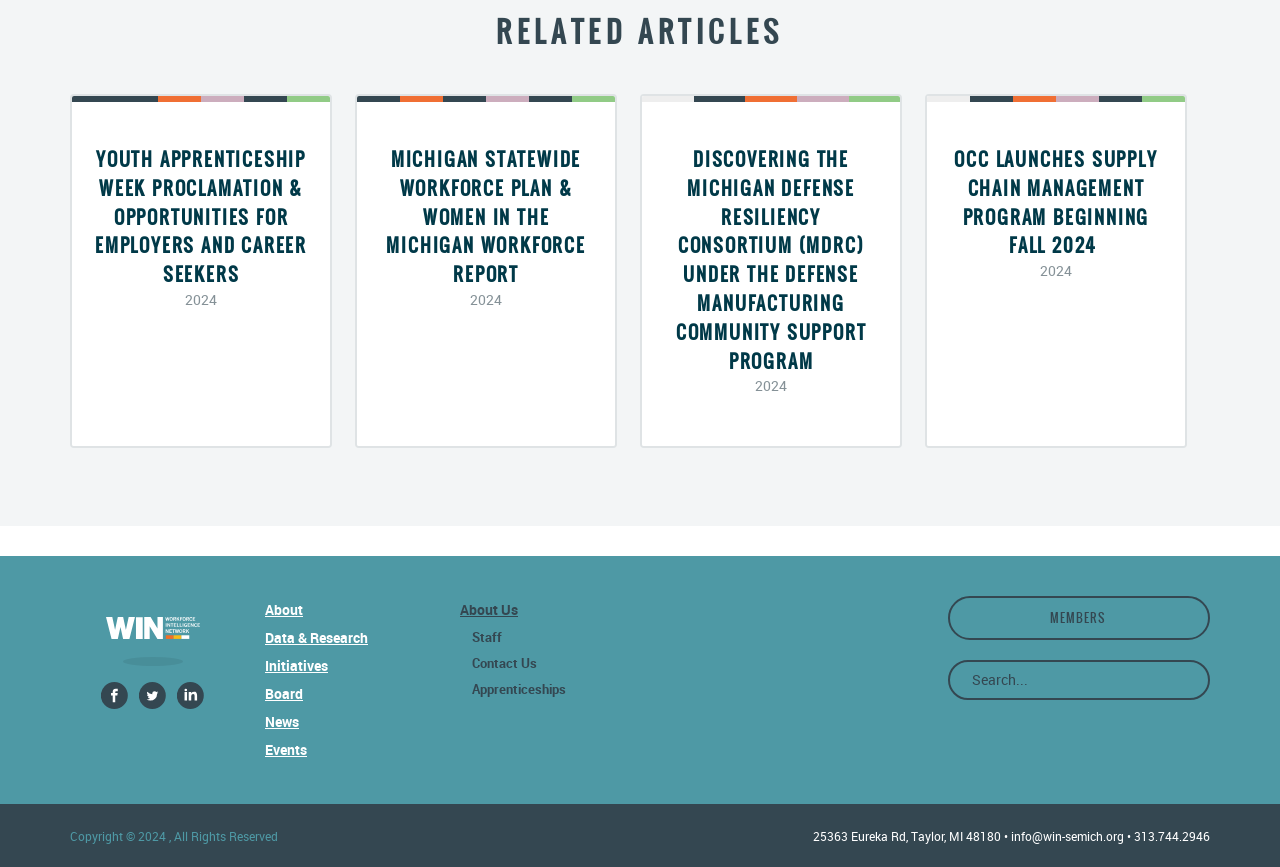Please determine the bounding box coordinates of the element to click in order to execute the following instruction: "Click on the 'News' link". The coordinates should be four float numbers between 0 and 1, specified as [left, top, right, bottom].

[0.207, 0.821, 0.234, 0.843]